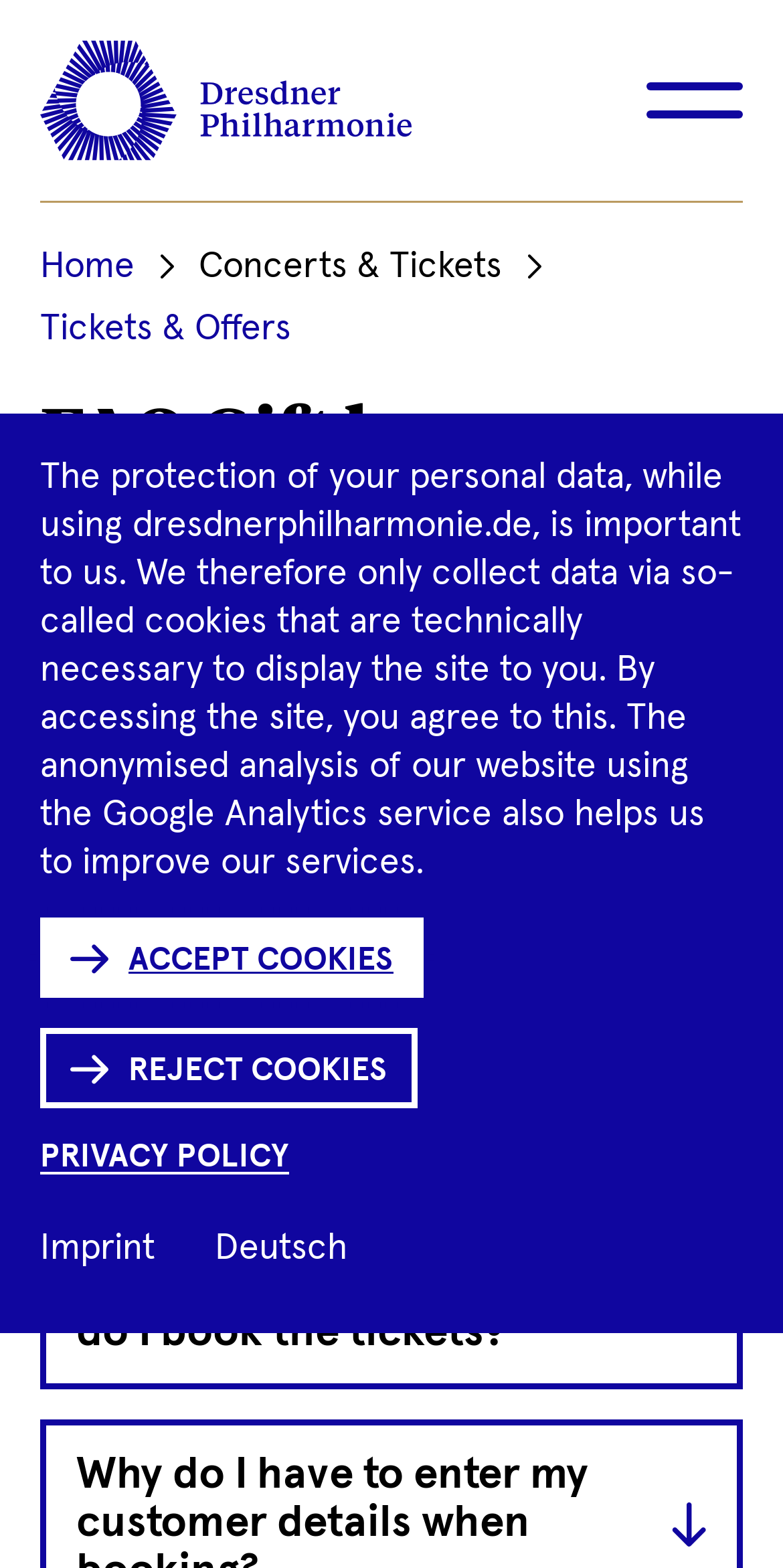Answer succinctly with a single word or phrase:
How many sections are there in the FAQ?

4